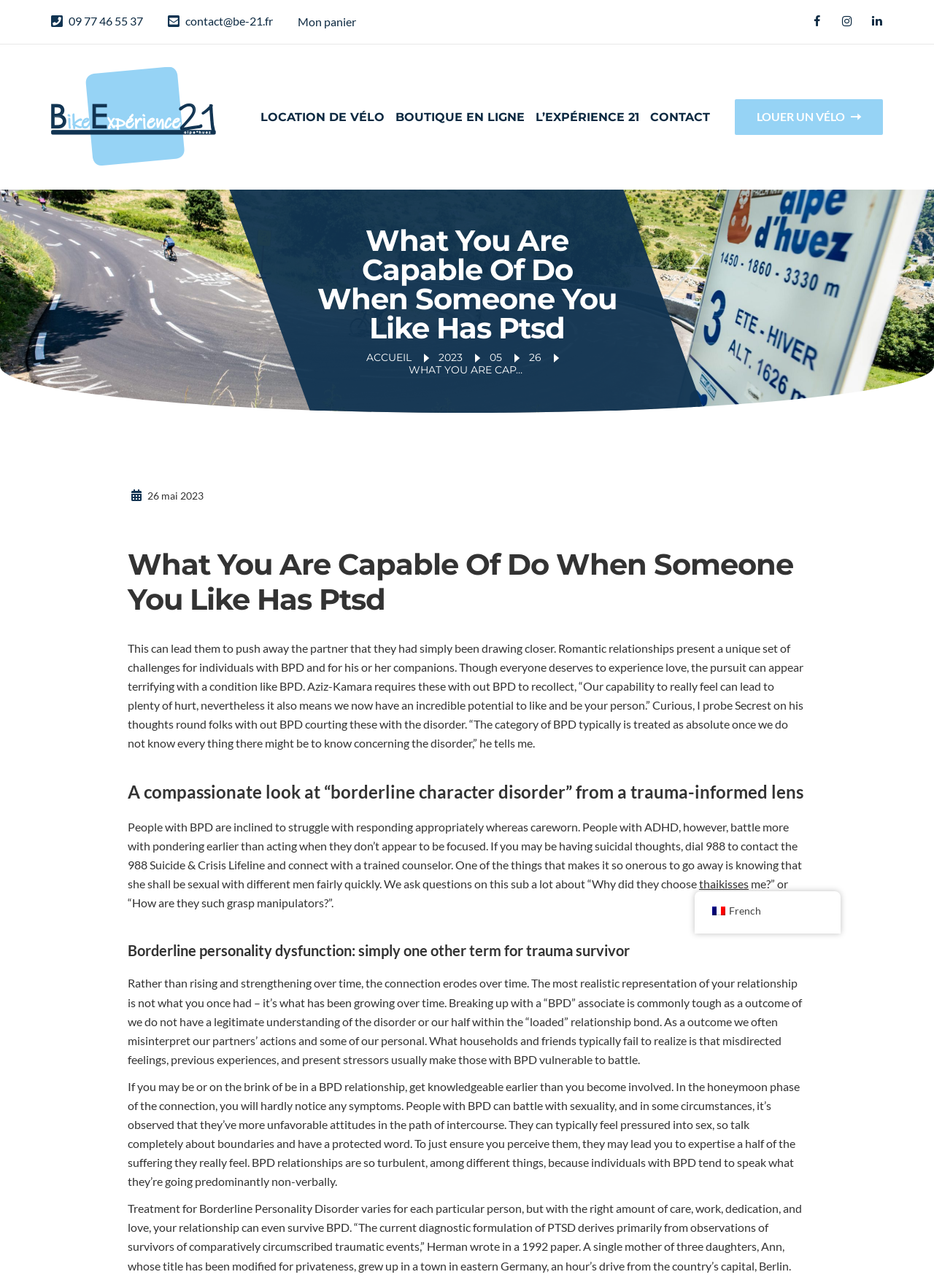Using the description "09 77 46 55 37", locate and provide the bounding box of the UI element.

[0.073, 0.011, 0.153, 0.021]